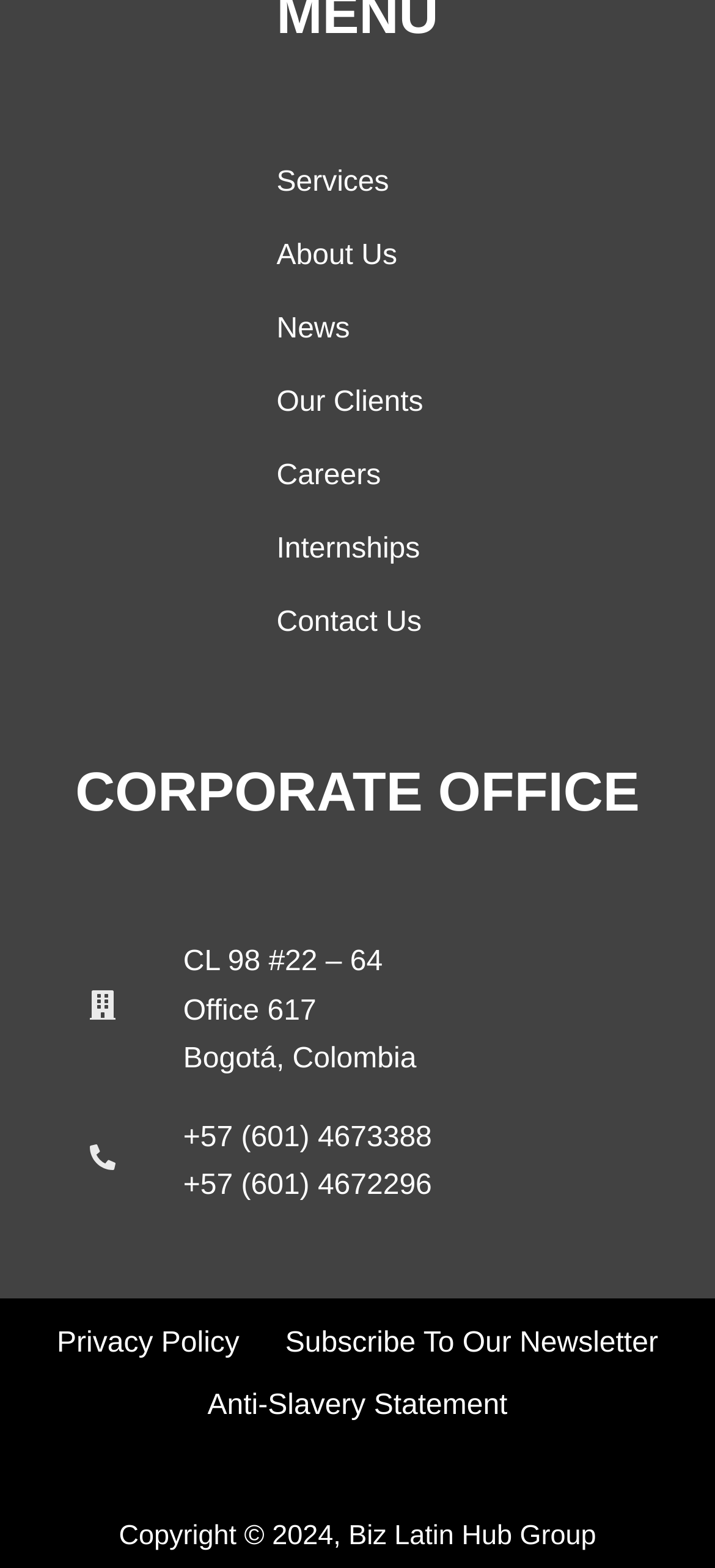Analyze the image and deliver a detailed answer to the question: How many menu items are in the footer menu?

I counted the number of menu items in the footer menu at the bottom of the webpage, and found three menu items: 'Privacy Policy', 'Subscribe To Our Newsletter', and 'Anti-Slavery Statement'.